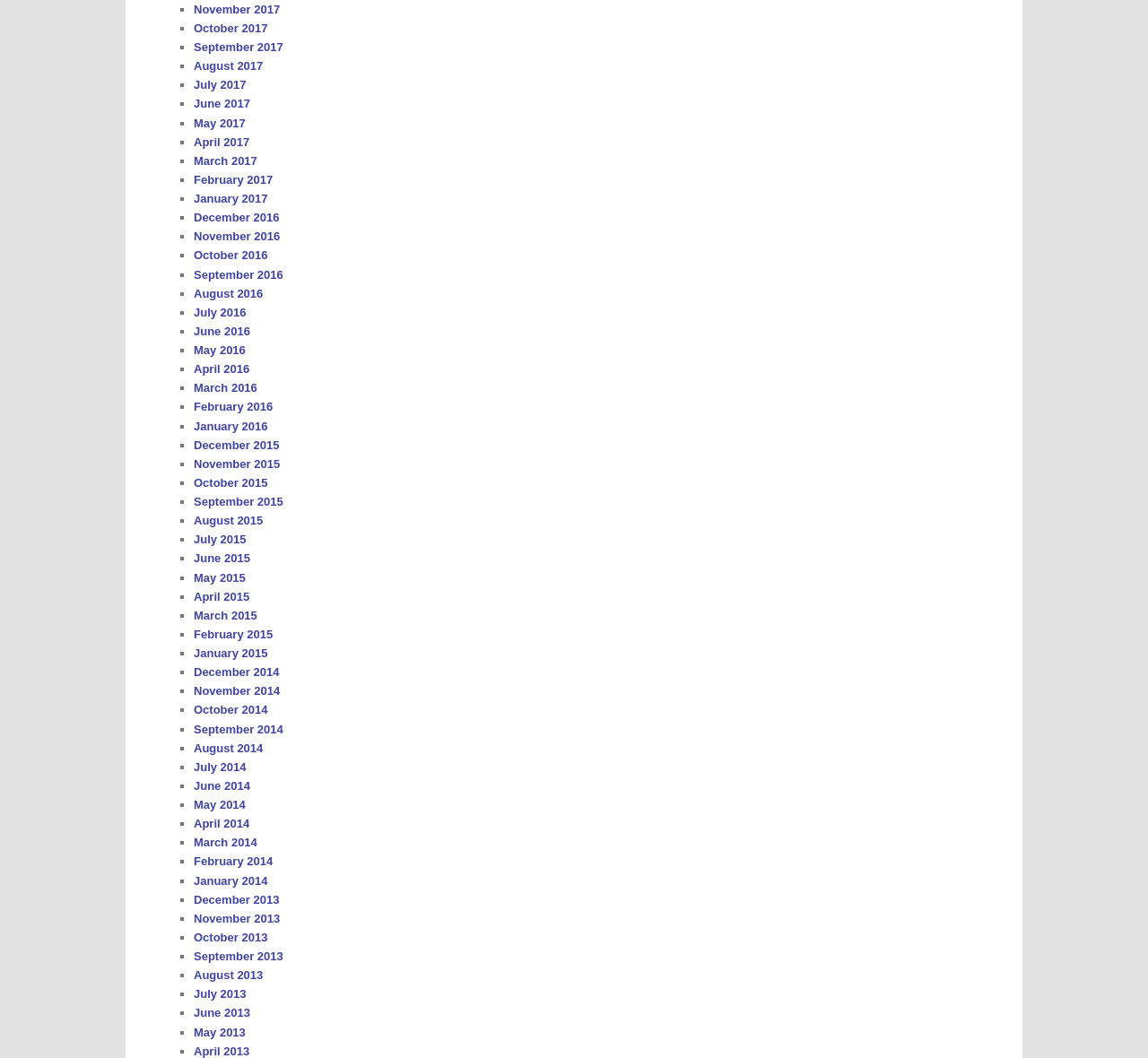Please identify the bounding box coordinates of the region to click in order to complete the task: "View August 2017". The coordinates must be four float numbers between 0 and 1, specified as [left, top, right, bottom].

[0.169, 0.056, 0.229, 0.069]